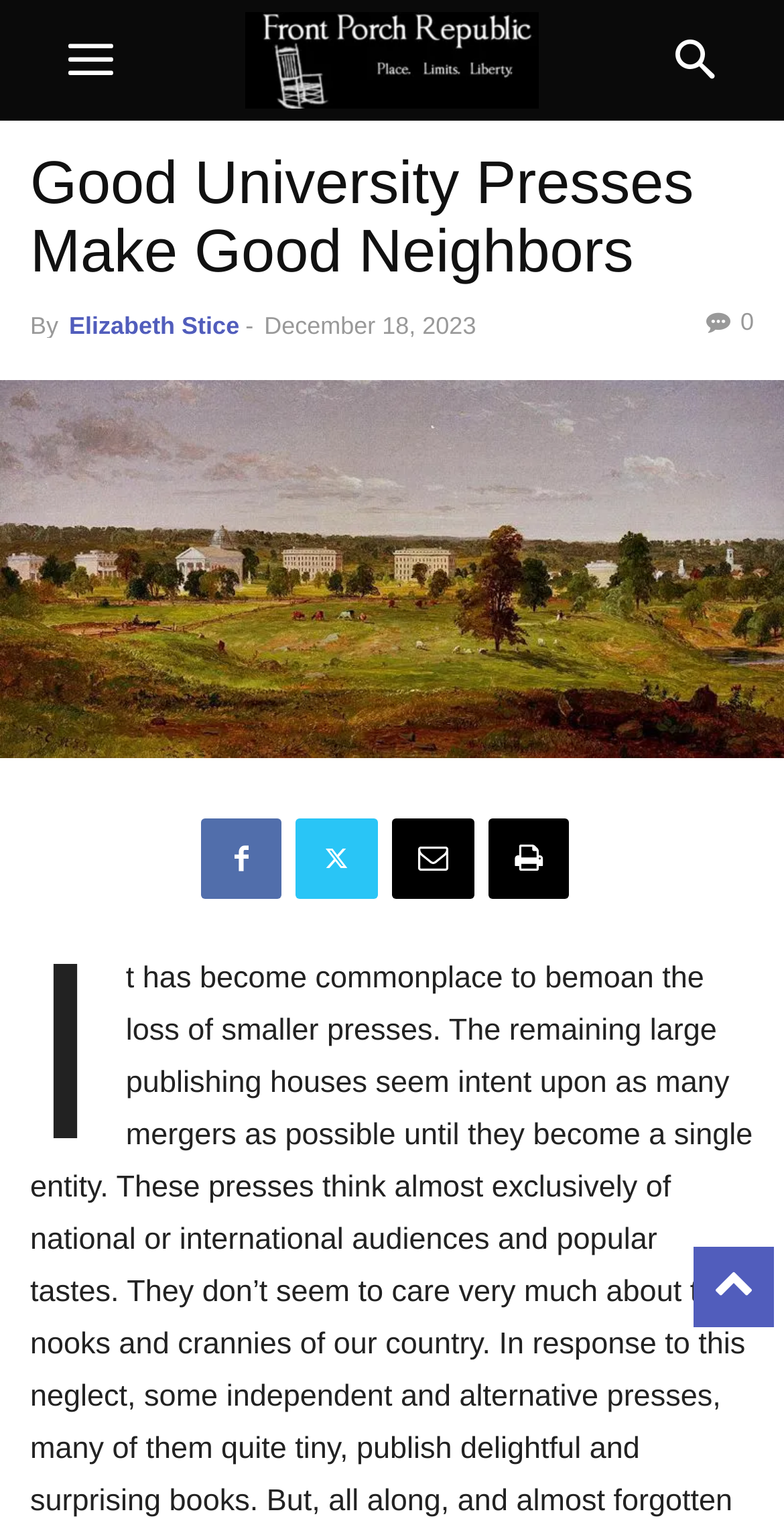Determine the bounding box coordinates of the clickable region to execute the instruction: "Reply to the post". The coordinates should be four float numbers between 0 and 1, denoted as [left, top, right, bottom].

None